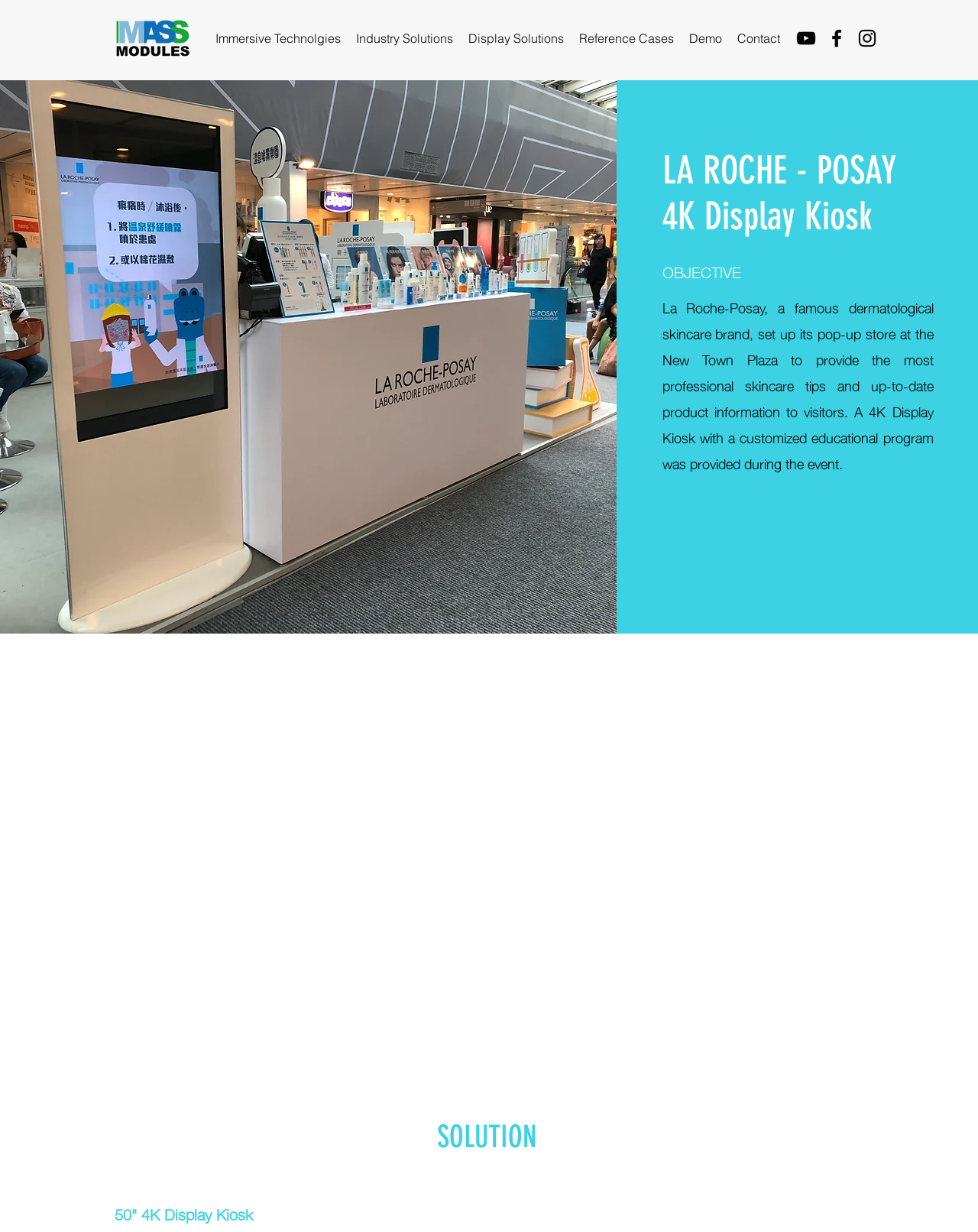Detail the various sections and features of the webpage.

The webpage is about an event solution, specifically a 4K display kiosk for La Roche-Posay, a dermatological skincare brand. At the top left corner, there is a Mass logo in black, which is a clickable link. Next to it, there is a navigation menu with links to various sections, including "Immersive Technologies", "Industry Solutions", "Display Solutions", "Reference Cases", "Demo", and "Contact". 

On the top right corner, there is a social bar with links to YouTube and Facebook, represented by their respective icons. Below the navigation menu, there is a large image that takes up most of the width of the page, showcasing the 4K display kiosk in action.

The main content of the page is divided into two sections. The first section has a heading "LA ROCHE - POSAY 4K Display Kiosk" and describes the objective of the event, which is to provide professional skincare tips and product information to visitors. The text explains that a customized educational program was provided during the event.

The second section has a heading "SOLUTION" and describes the 4K display kiosk solution, specifying that it is a 50" display. Overall, the webpage is focused on showcasing the event solution and its features.